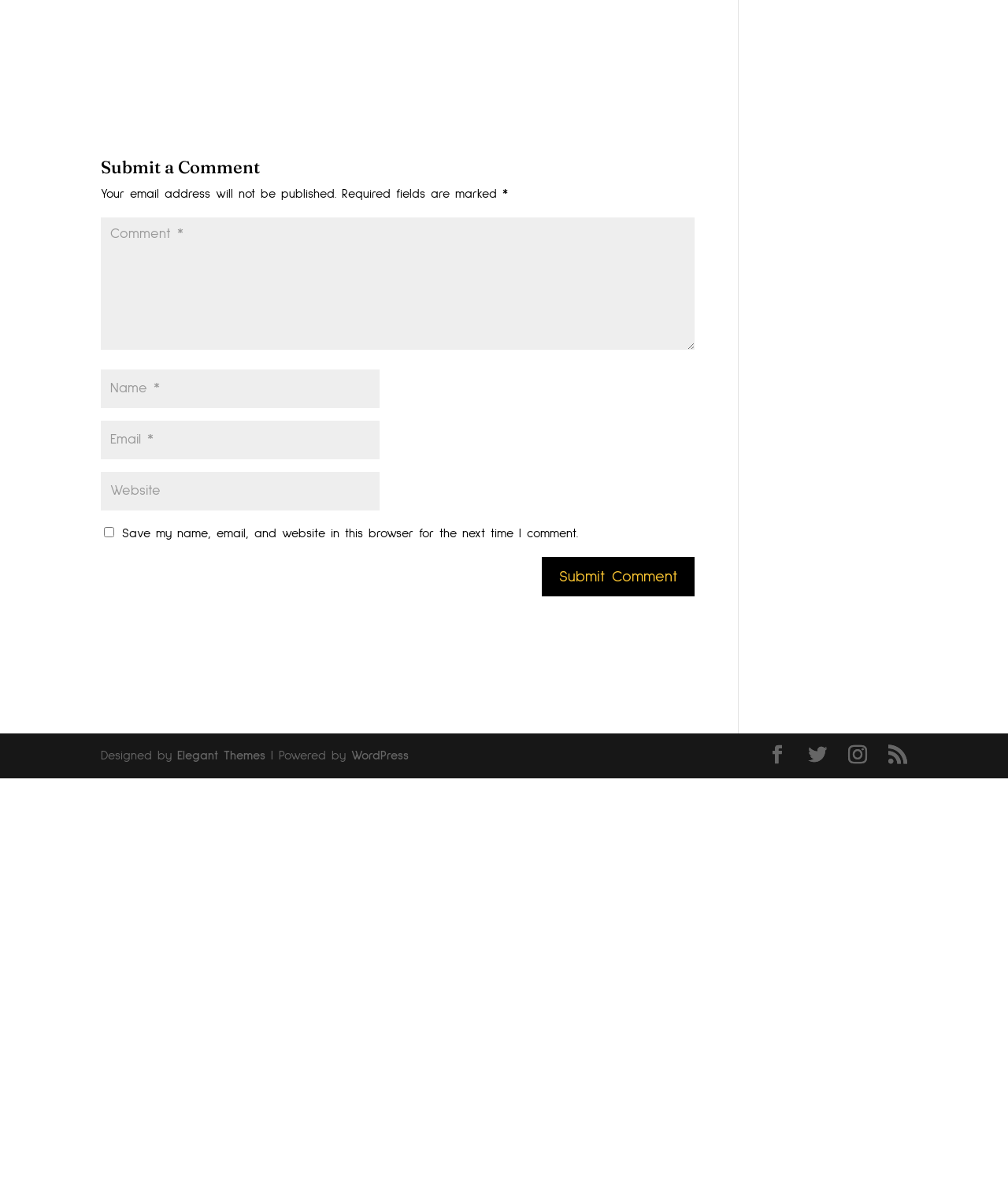Determine the bounding box coordinates of the section to be clicked to follow the instruction: "Input your email". The coordinates should be given as four float numbers between 0 and 1, formatted as [left, top, right, bottom].

[0.1, 0.354, 0.377, 0.387]